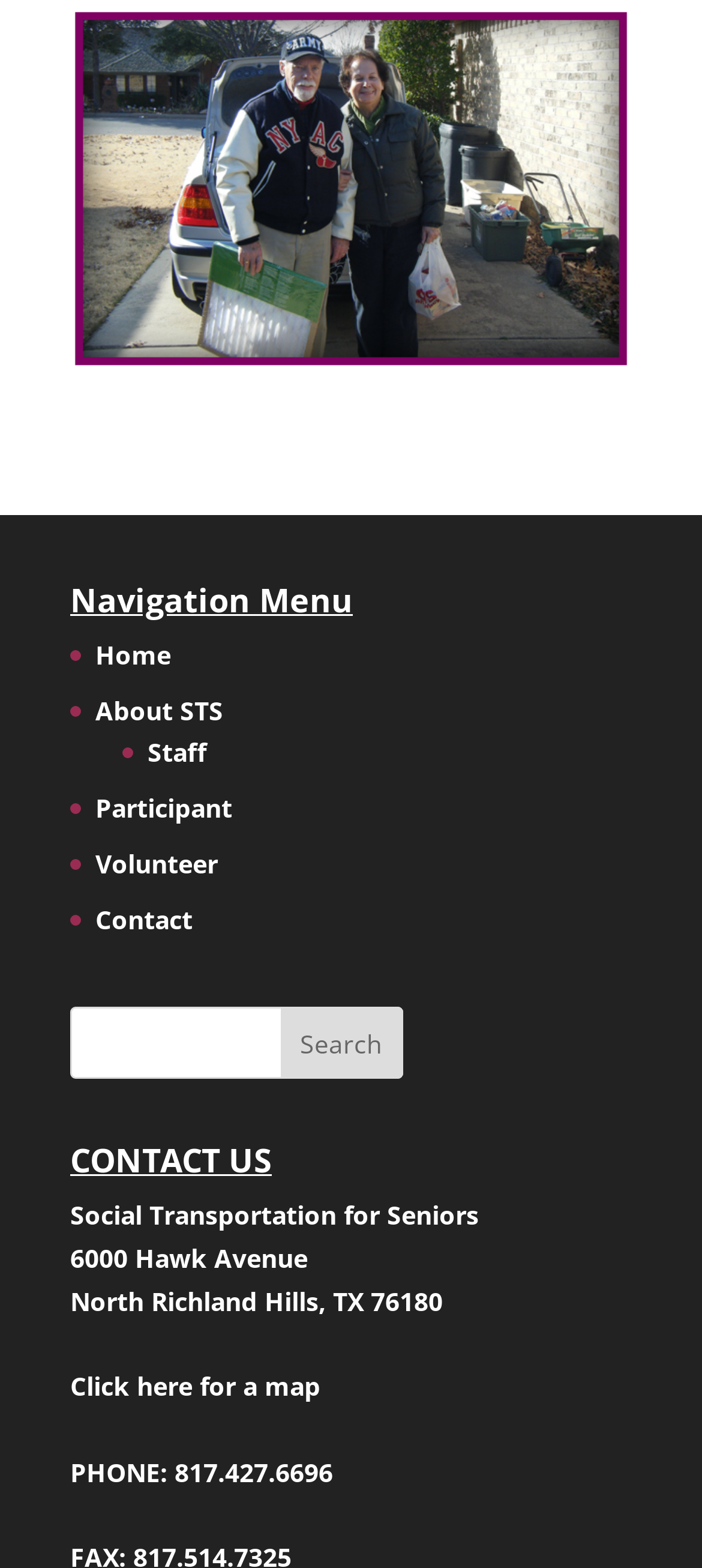Predict the bounding box coordinates for the UI element described as: "value="Search"". The coordinates should be four float numbers between 0 and 1, presented as [left, top, right, bottom].

[0.4, 0.642, 0.573, 0.688]